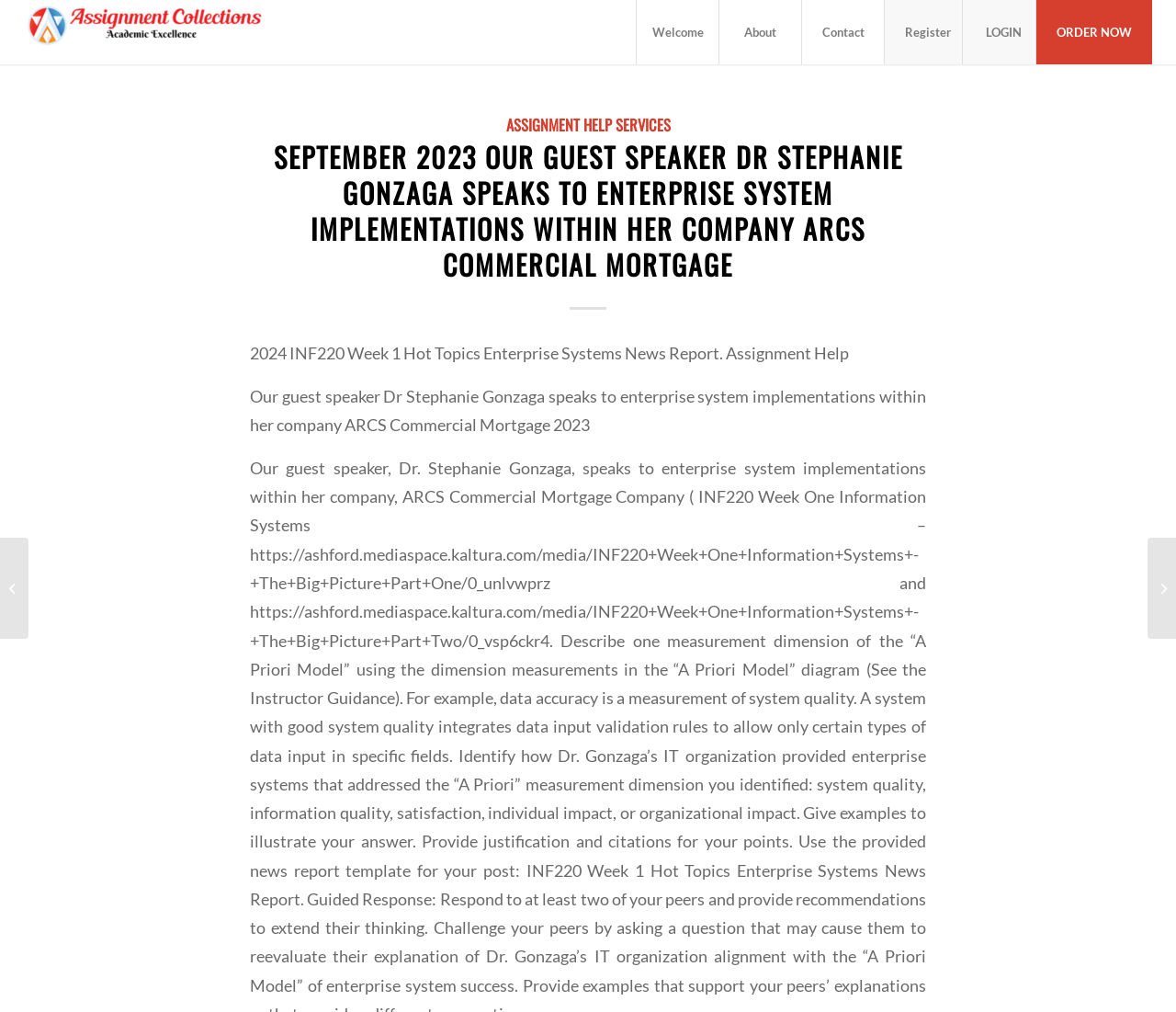Could you specify the bounding box coordinates for the clickable section to complete the following instruction: "Order now"?

[0.881, 0.0, 0.98, 0.064]